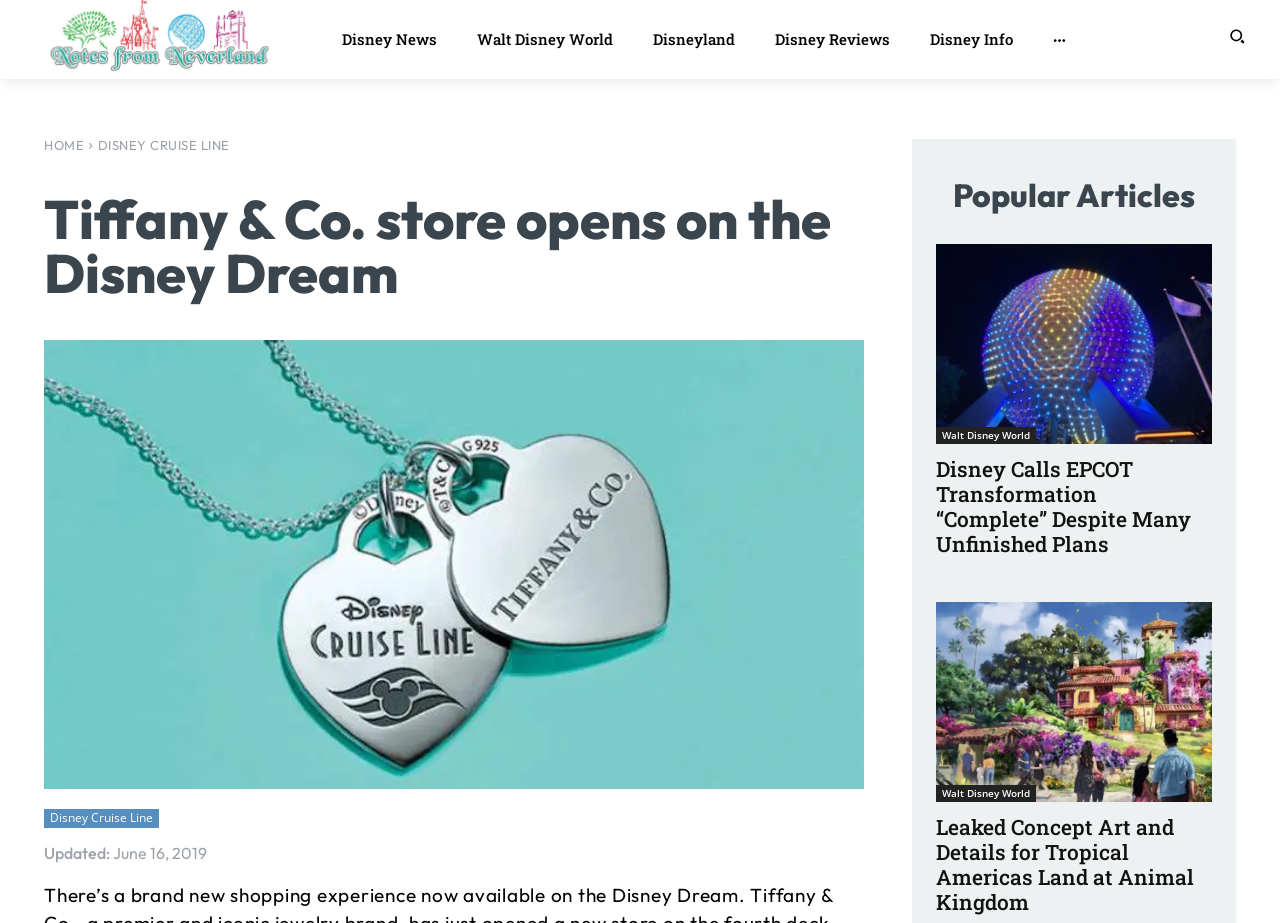Kindly respond to the following question with a single word or a brief phrase: 
How many popular articles are listed on the webpage?

4